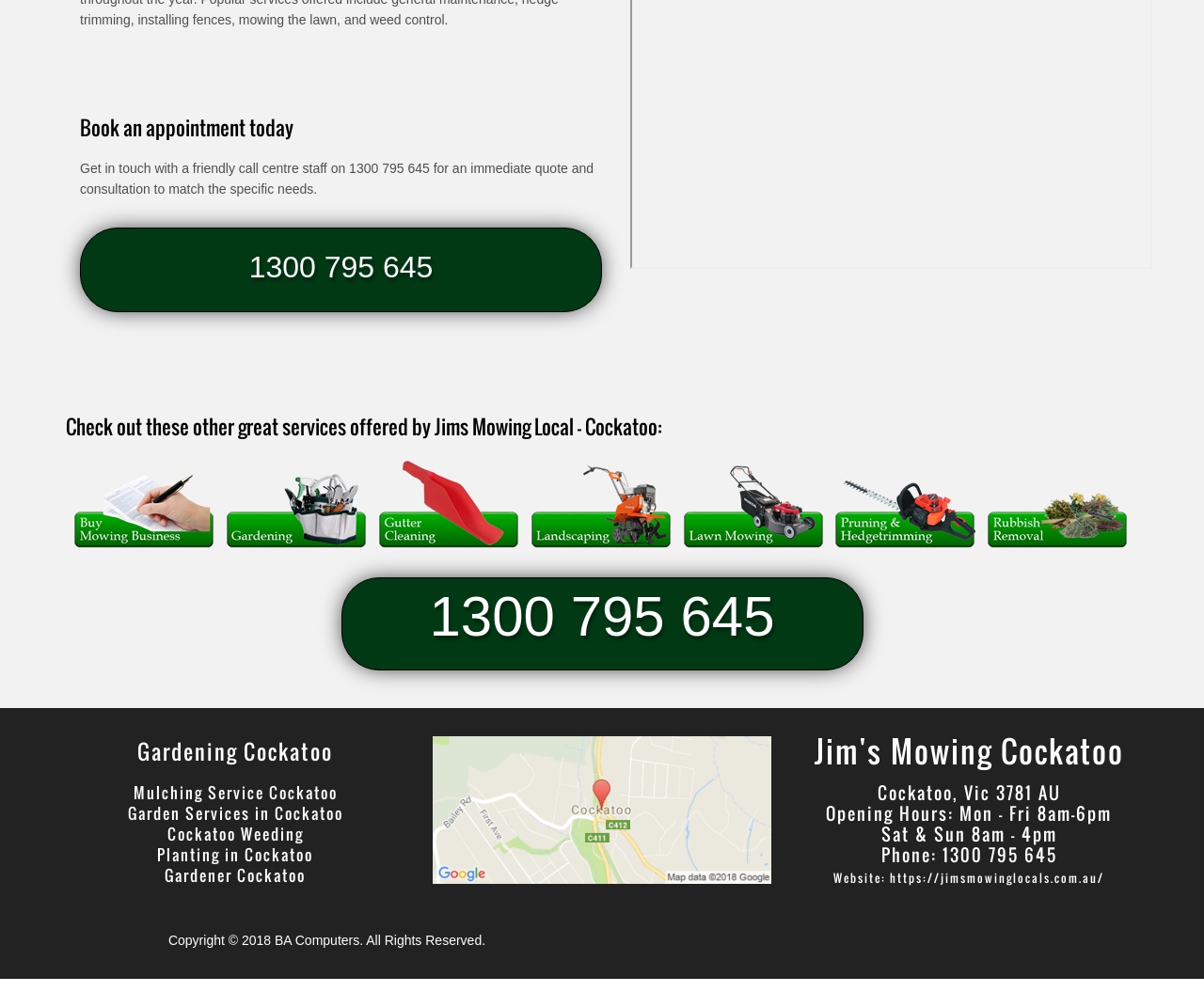Answer the question with a single word or phrase: 
What is the phone number to get in touch with a friendly call centre staff?

1300 795 645